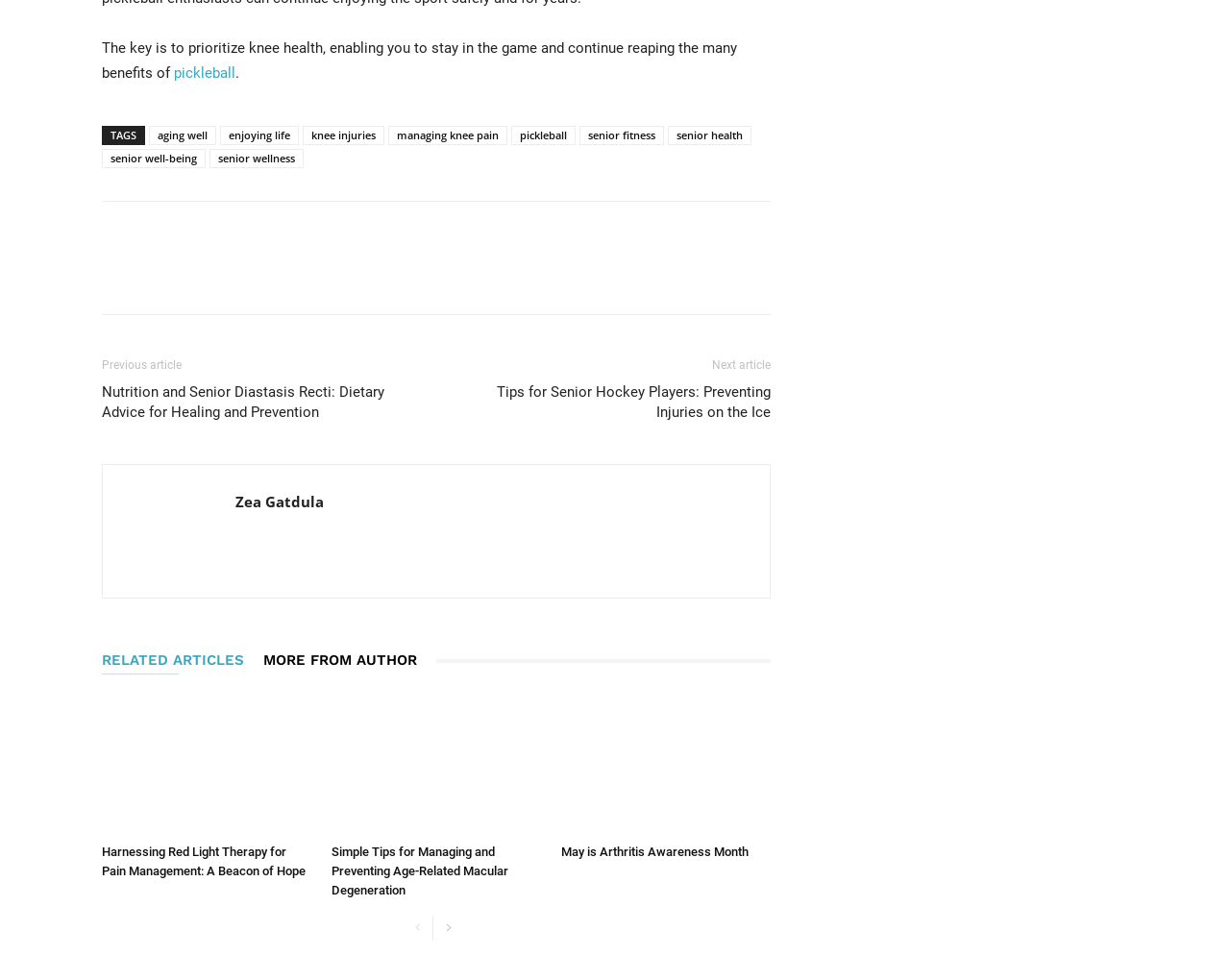Identify the bounding box coordinates of the area that should be clicked in order to complete the given instruction: "go to the next article". The bounding box coordinates should be four float numbers between 0 and 1, i.e., [left, top, right, bottom].

[0.579, 0.366, 0.627, 0.38]